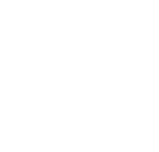Answer the question in a single word or phrase:
How many LED modes does the book light offer?

Six